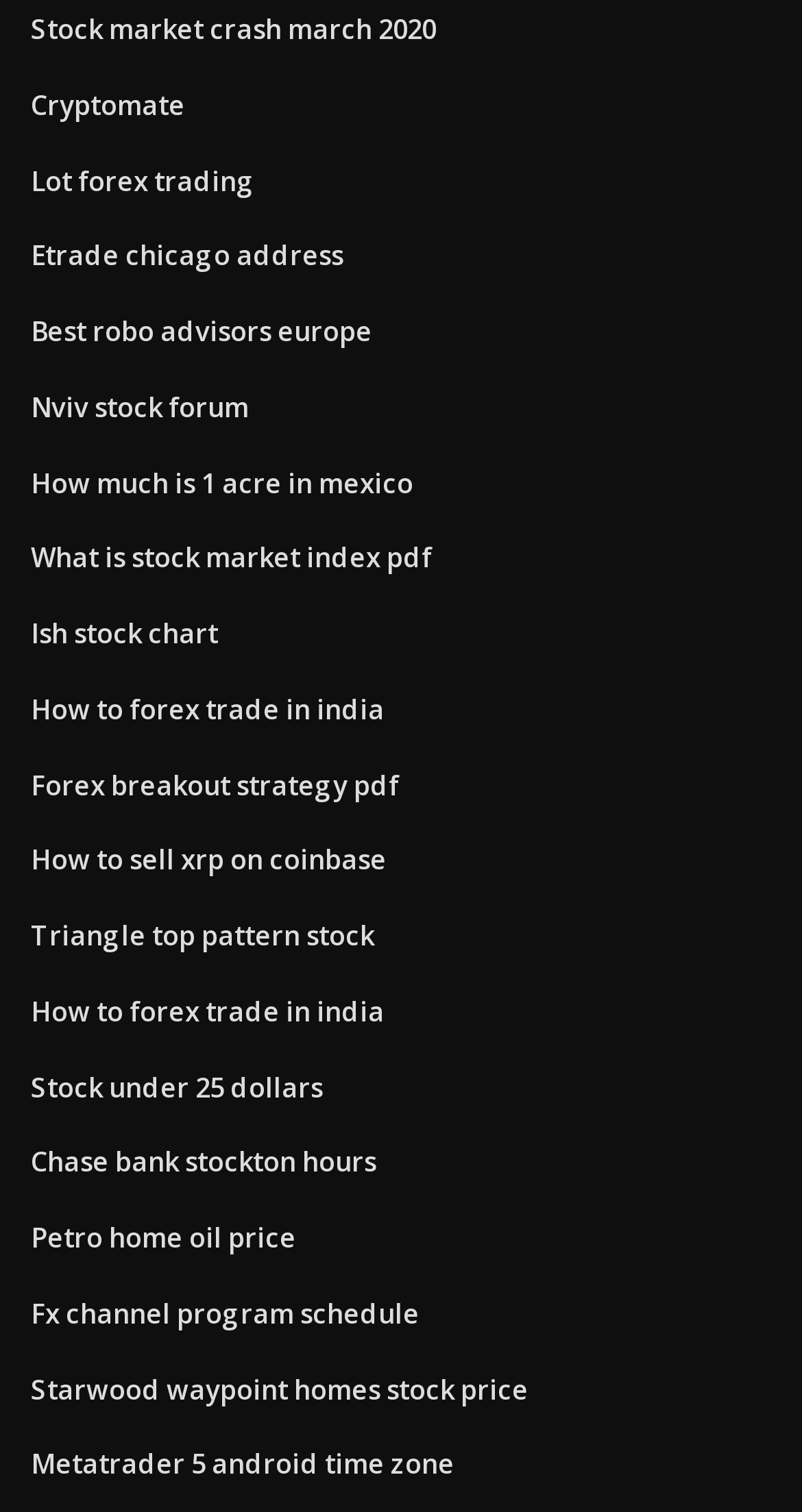Kindly determine the bounding box coordinates for the clickable area to achieve the given instruction: "Explore Lot forex trading".

[0.038, 0.107, 0.318, 0.131]